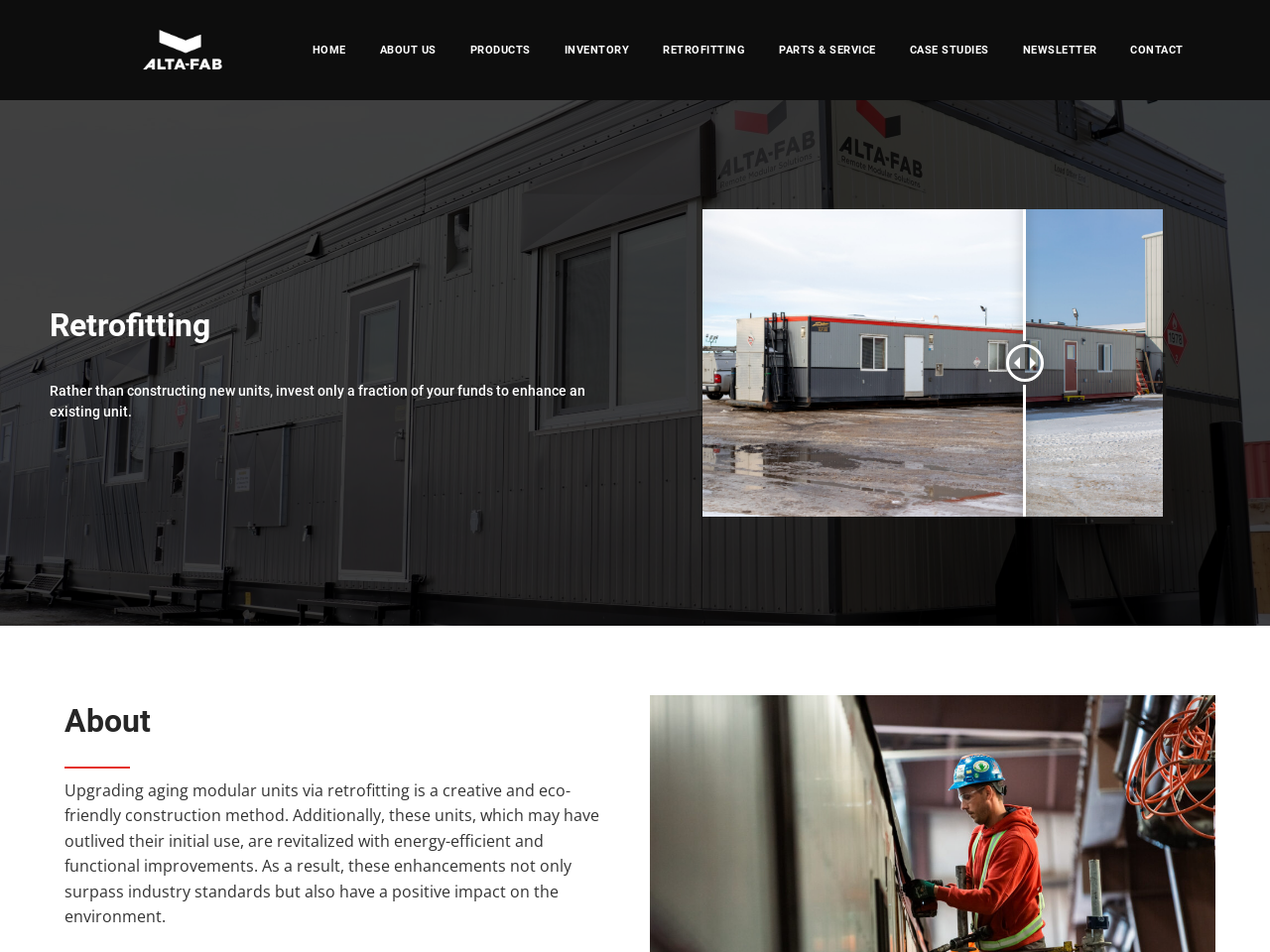Locate the bounding box coordinates for the element described below: "Parts & Service". The coordinates must be four float values between 0 and 1, formatted as [left, top, right, bottom].

[0.6, 0.016, 0.703, 0.089]